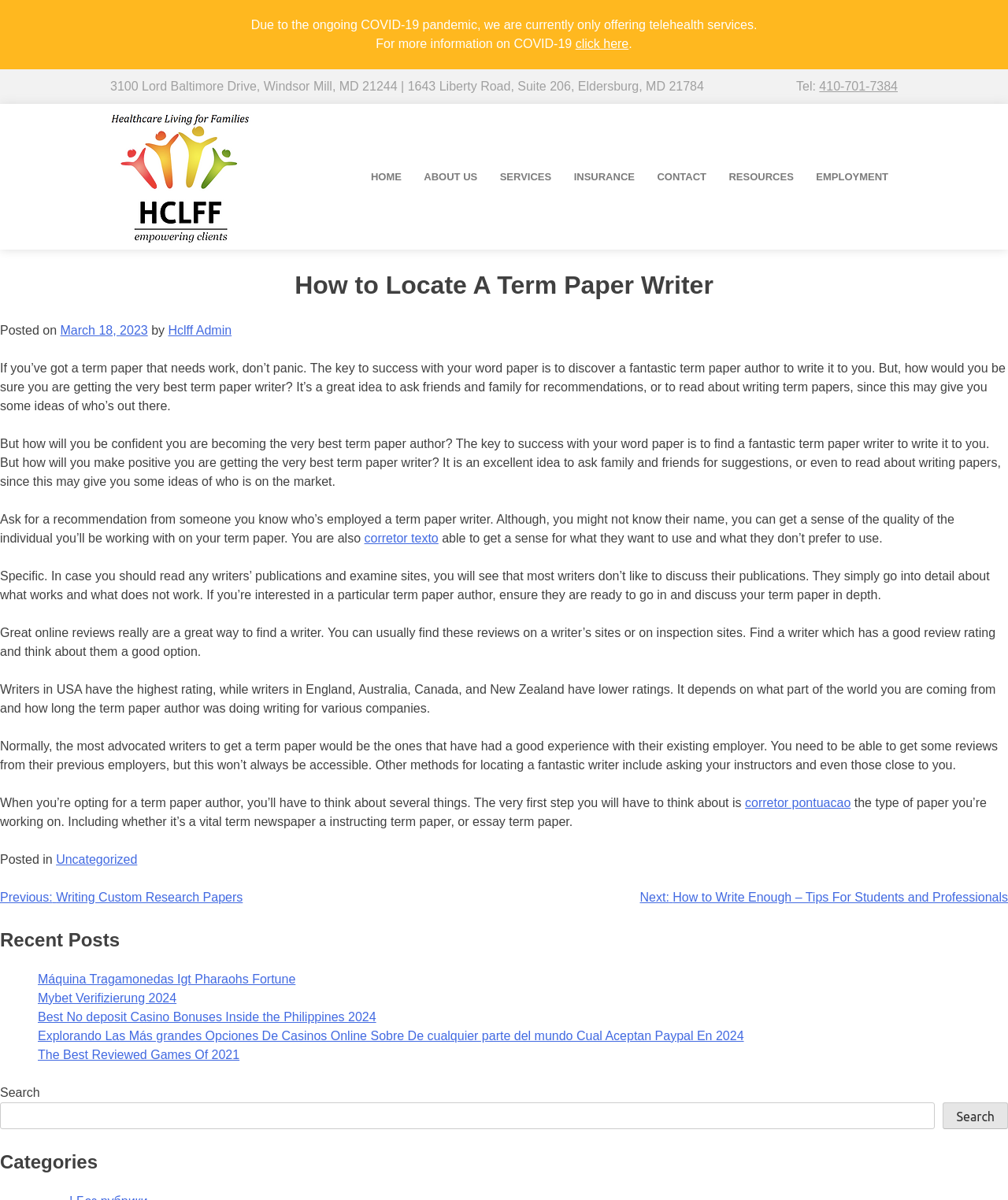Kindly determine the bounding box coordinates for the clickable area to achieve the given instruction: "Click on the 'CONTACT' link".

[0.643, 0.133, 0.71, 0.162]